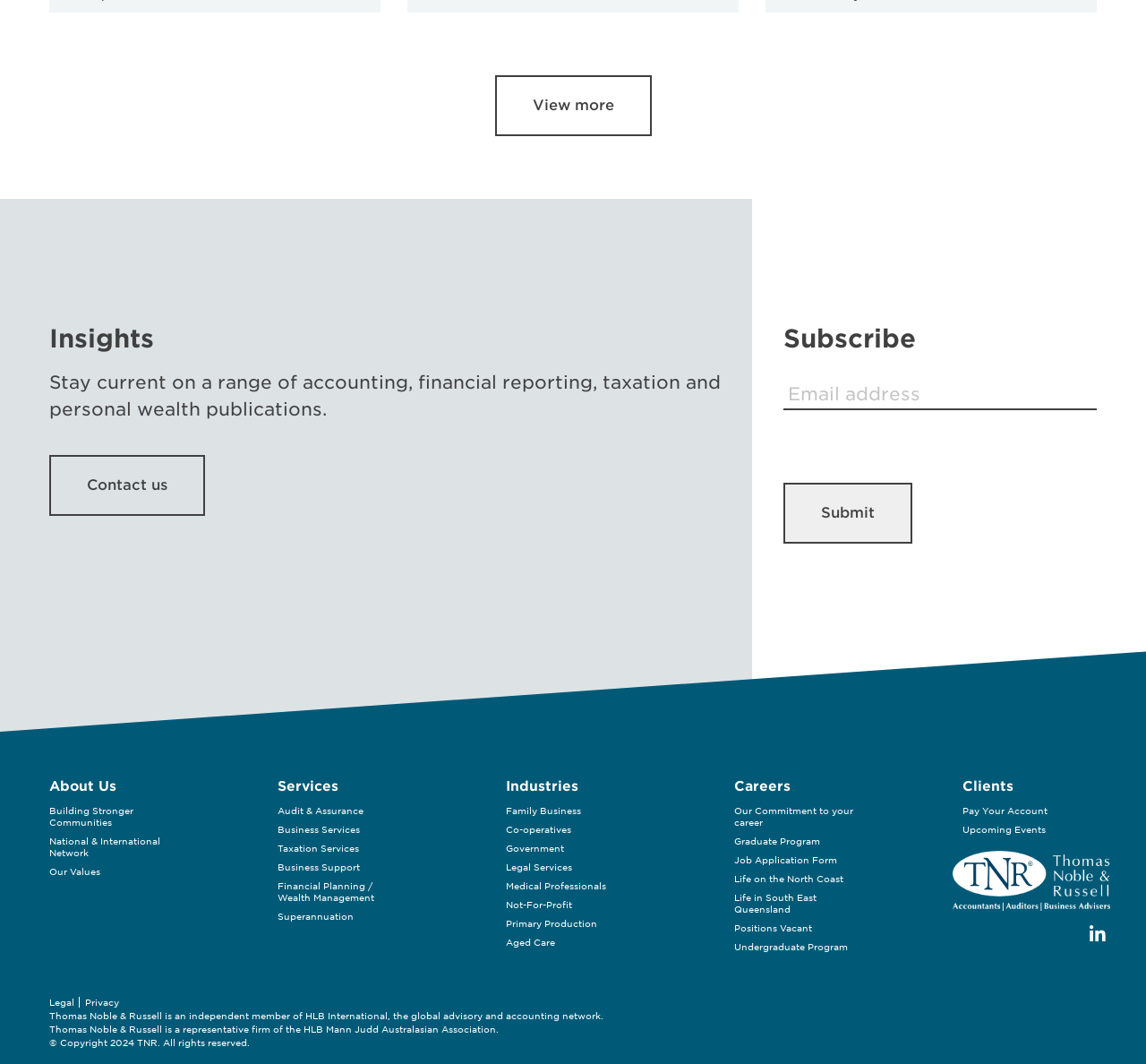Pinpoint the bounding box coordinates of the area that should be clicked to complete the following instruction: "View more insights". The coordinates must be given as four float numbers between 0 and 1, i.e., [left, top, right, bottom].

[0.432, 0.071, 0.568, 0.128]